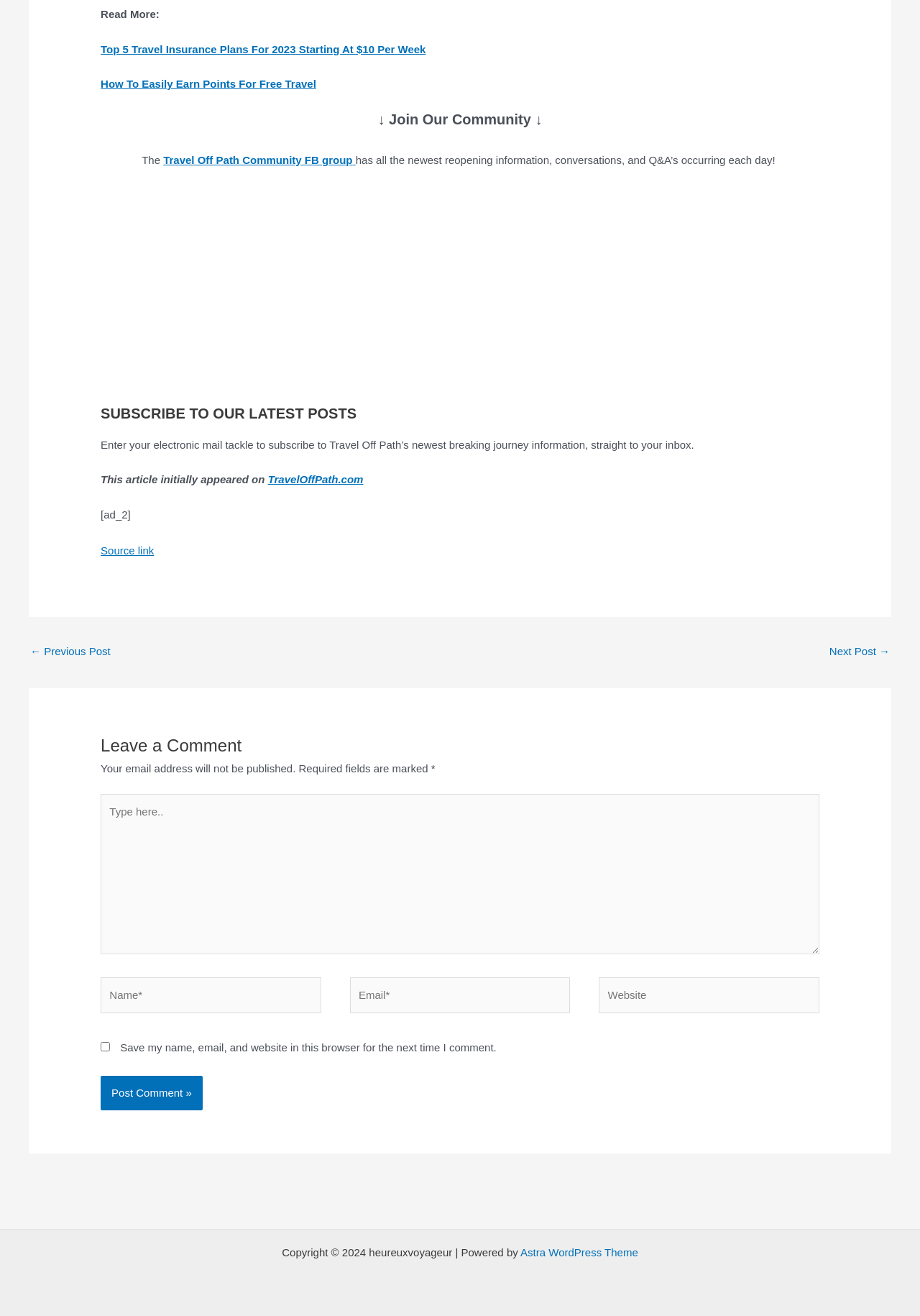Identify the bounding box coordinates of the clickable region necessary to fulfill the following instruction: "Post a comment". The bounding box coordinates should be four float numbers between 0 and 1, i.e., [left, top, right, bottom].

[0.109, 0.817, 0.22, 0.844]